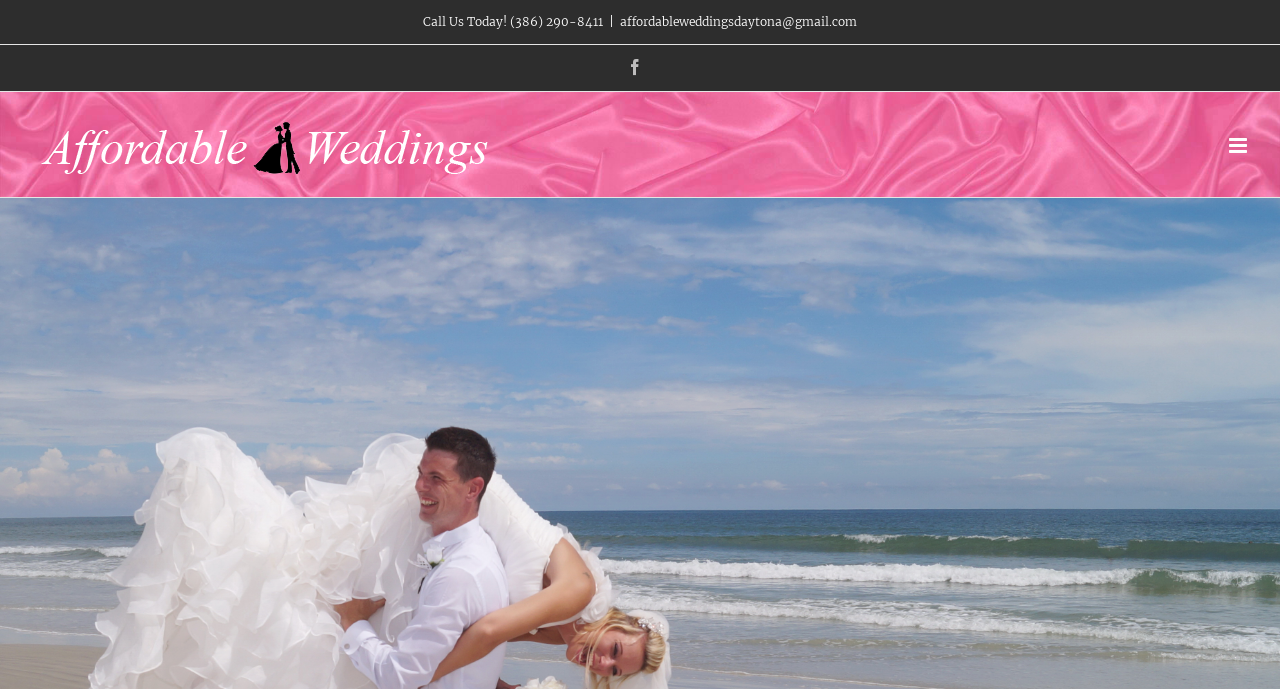What is the phone number to call for wedding inquiries?
Your answer should be a single word or phrase derived from the screenshot.

(386) 290-8411